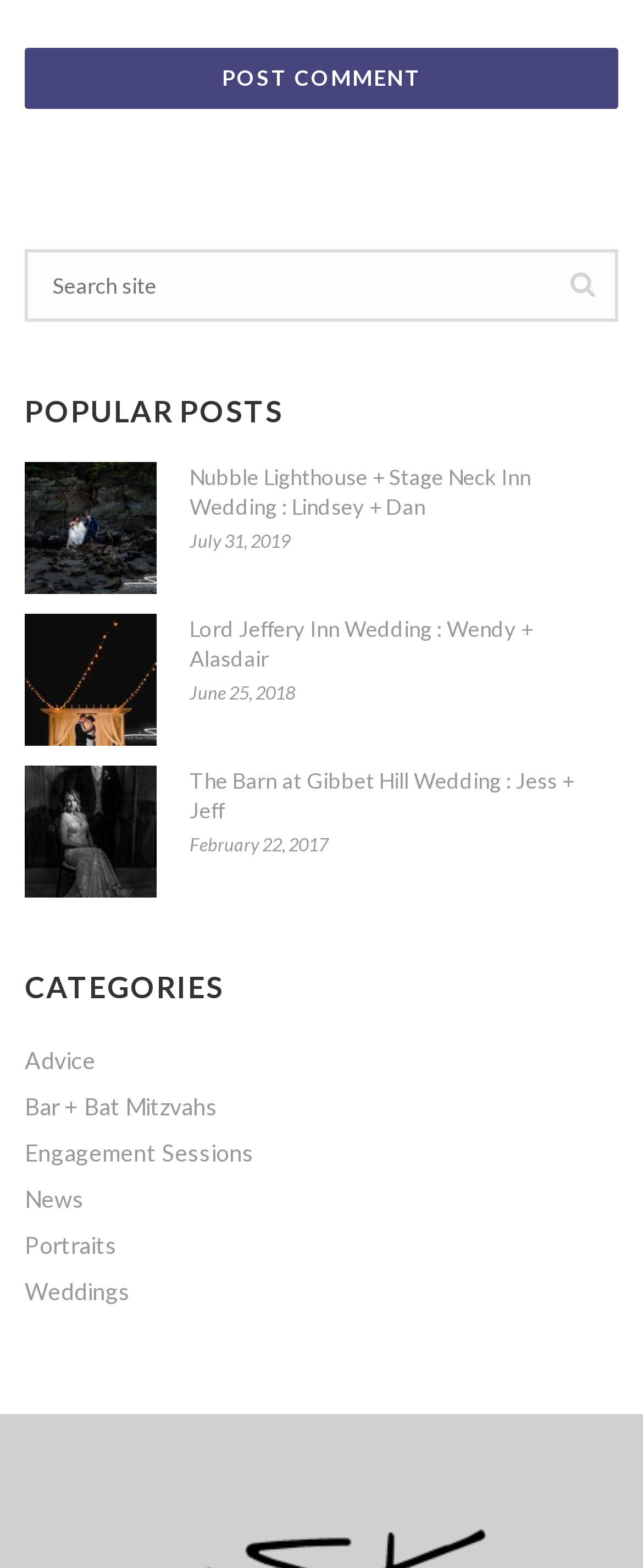Identify the bounding box coordinates of the area that should be clicked in order to complete the given instruction: "View The Barn at Gibbet Hill Wedding". The bounding box coordinates should be four float numbers between 0 and 1, i.e., [left, top, right, bottom].

[0.038, 0.488, 0.244, 0.573]